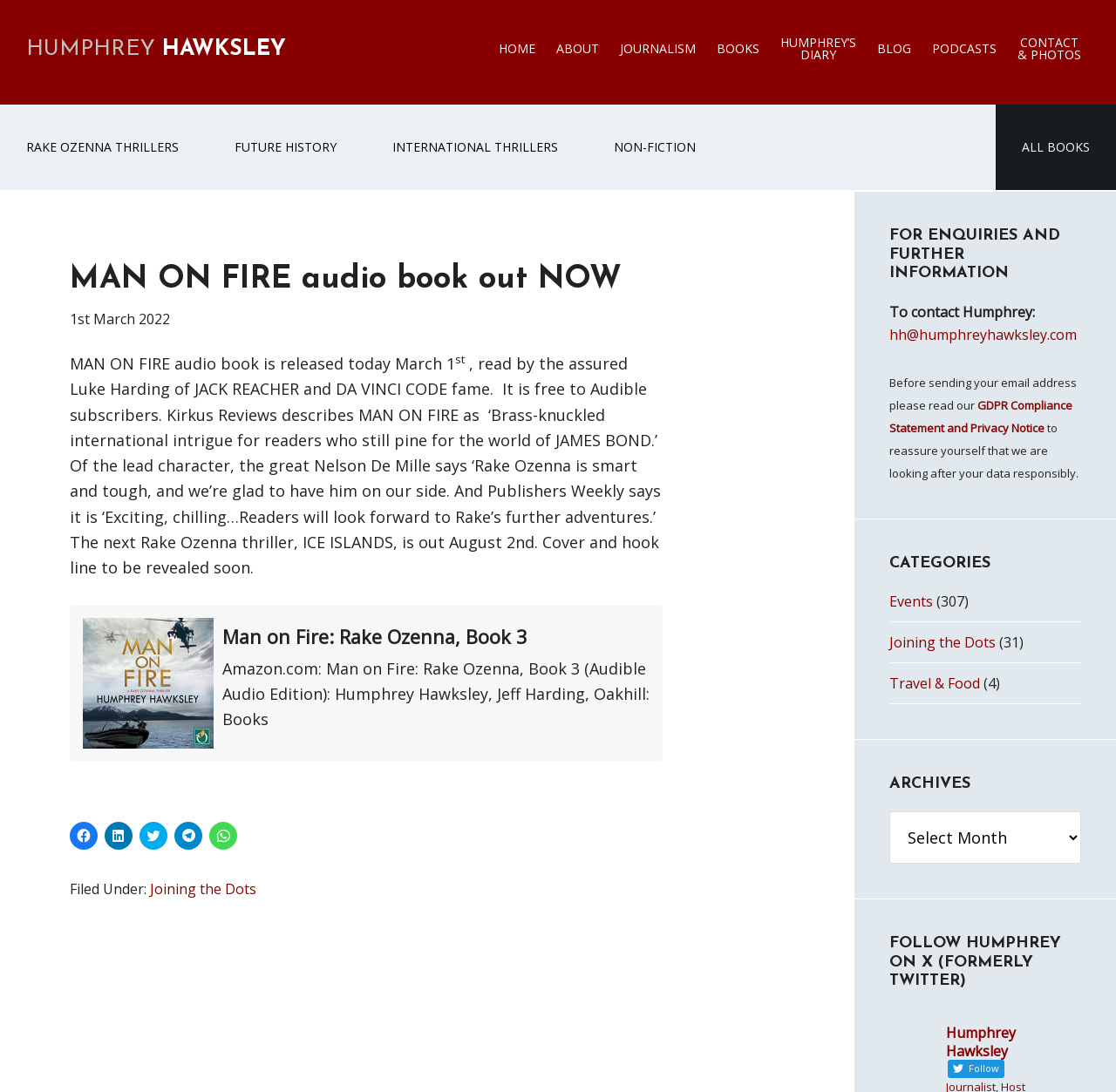Identify the bounding box coordinates for the element you need to click to achieve the following task: "Go to the ABOUT page". The coordinates must be four float values ranging from 0 to 1, formatted as [left, top, right, bottom].

[0.491, 0.006, 0.545, 0.084]